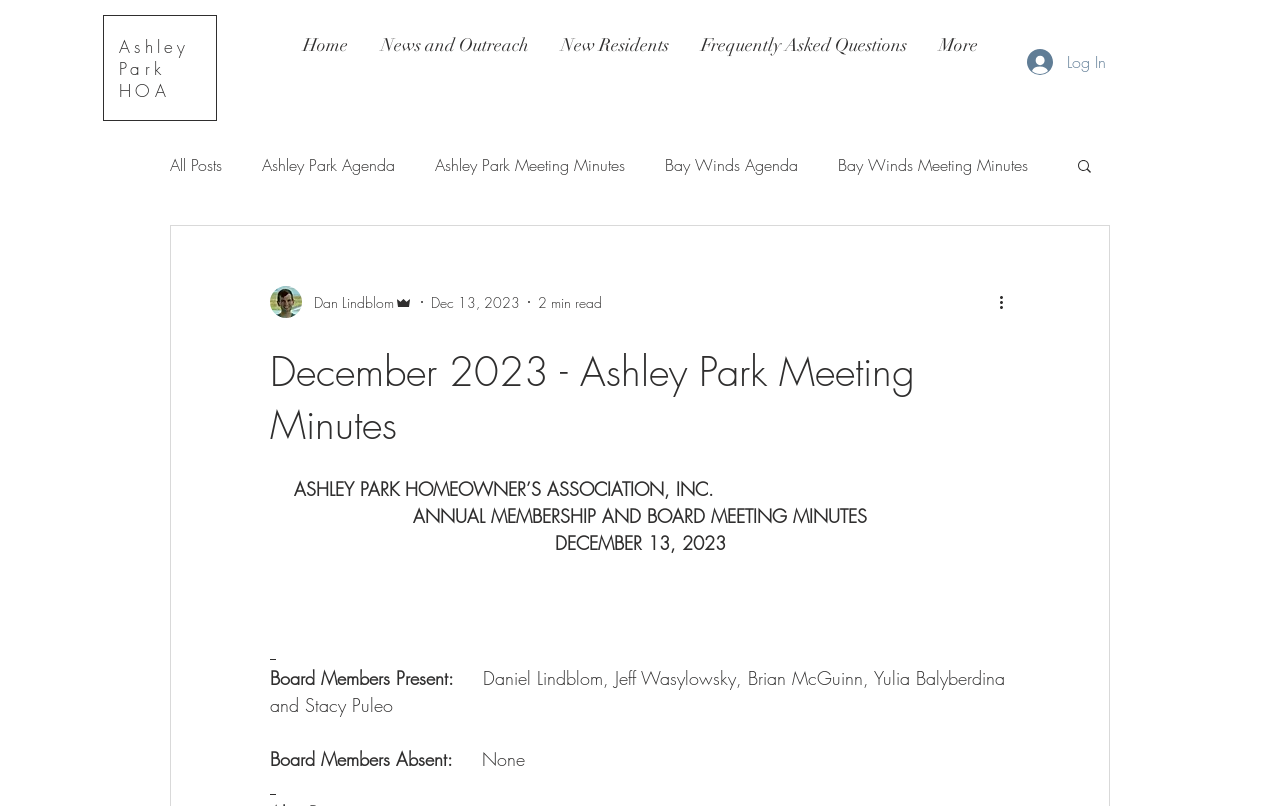Locate the bounding box coordinates of the area that needs to be clicked to fulfill the following instruction: "Click on the 'Home' link". The coordinates should be in the format of four float numbers between 0 and 1, namely [left, top, right, bottom].

[0.223, 0.025, 0.284, 0.087]